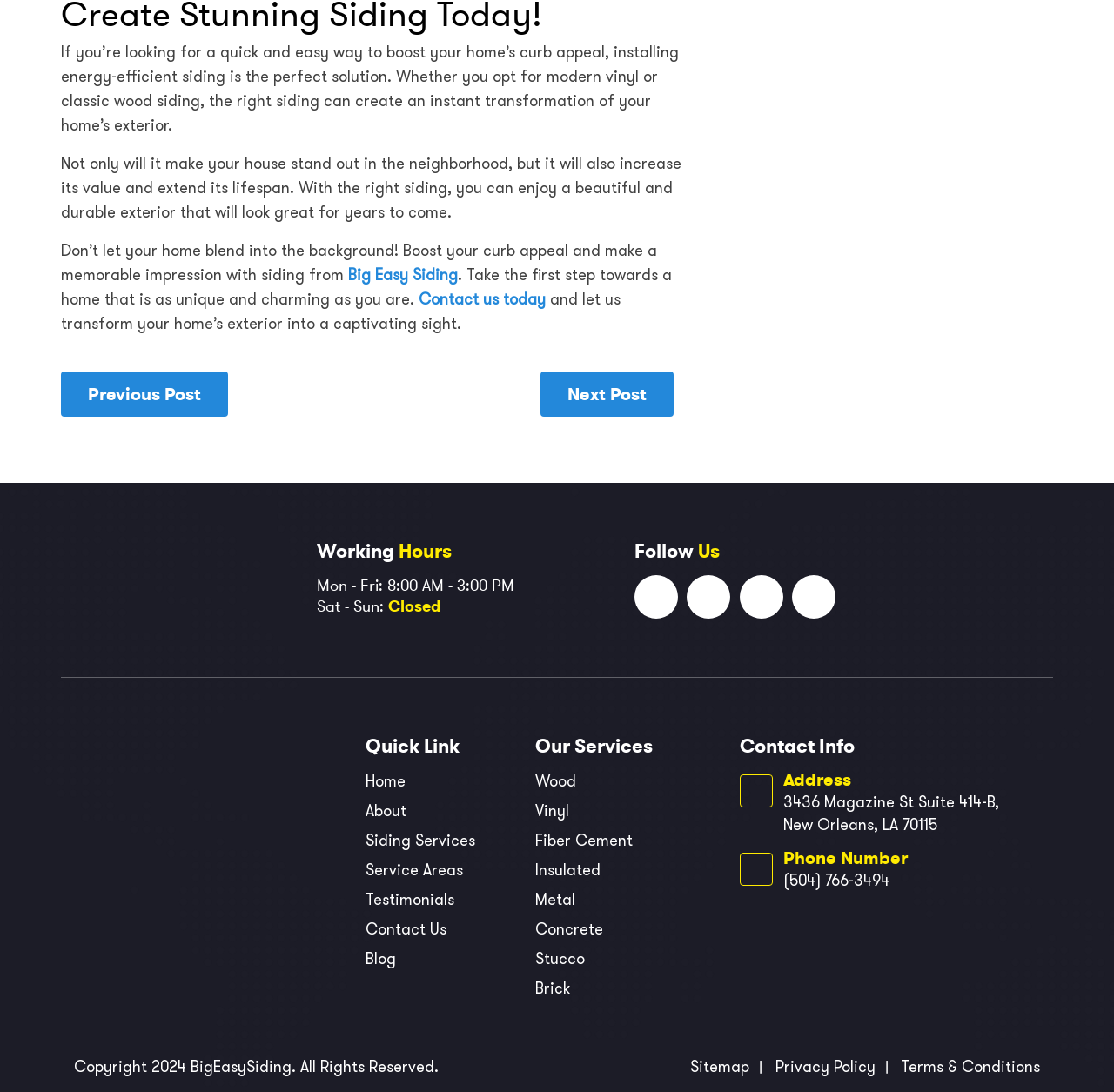Kindly determine the bounding box coordinates of the area that needs to be clicked to fulfill this instruction: "Learn more about Wood siding services".

[0.48, 0.706, 0.517, 0.725]